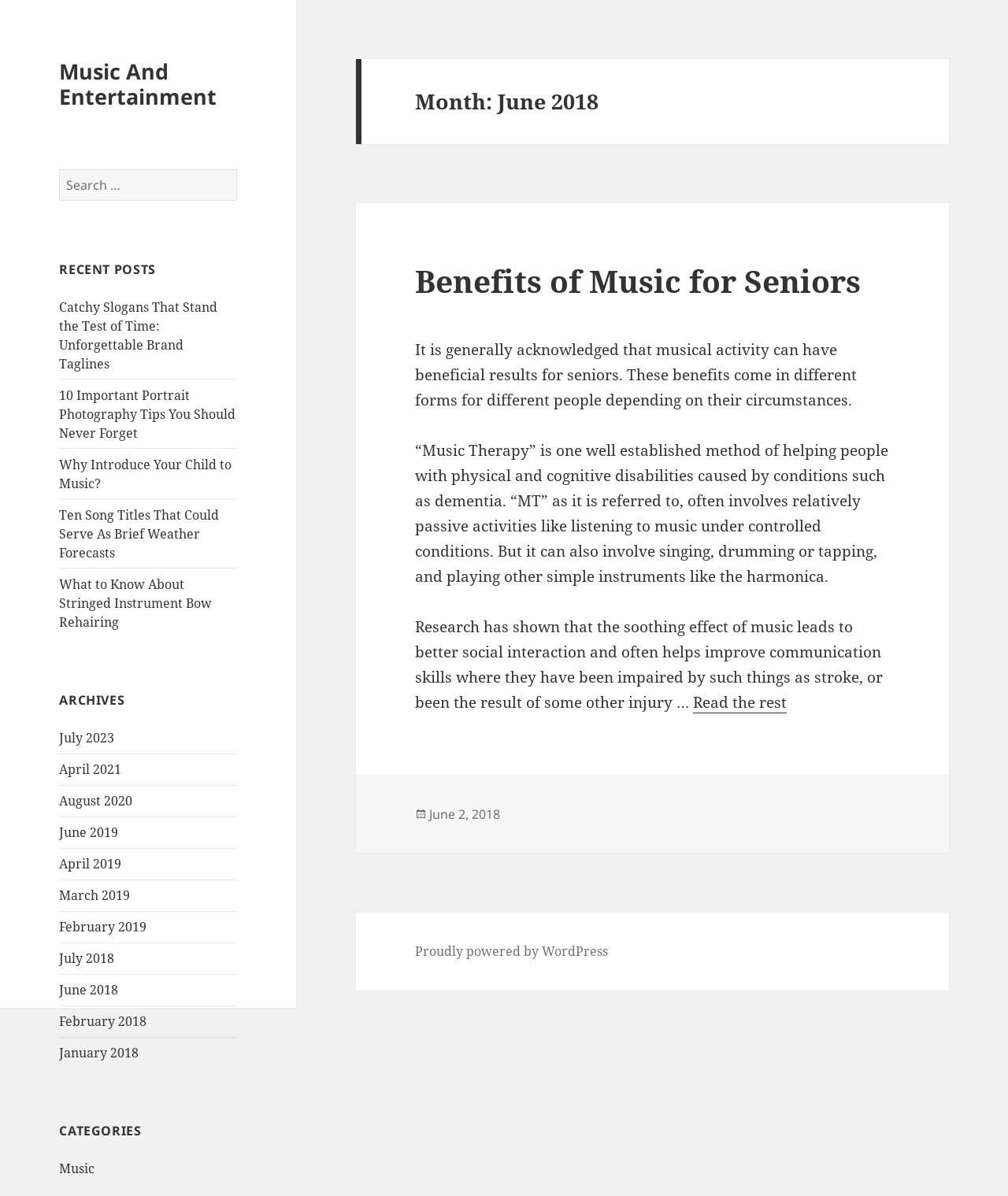What is the date of the article 'Benefits of Music for Seniors'?
Give a single word or phrase as your answer by examining the image.

June 2, 2018